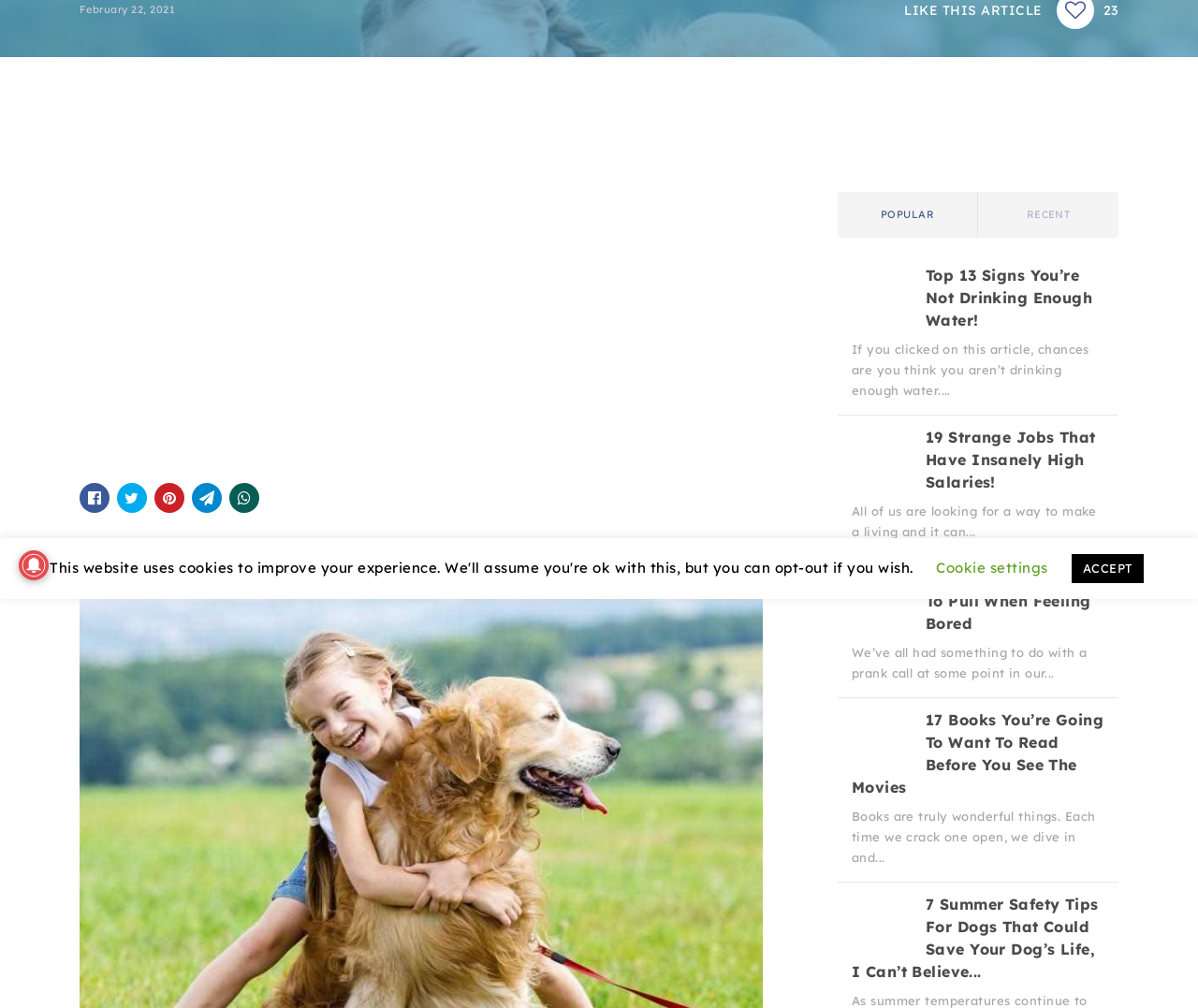Given the description of a UI element: "DIY Projects", identify the bounding box coordinates of the matching element in the webpage screenshot.

[0.764, 0.497, 0.858, 0.529]